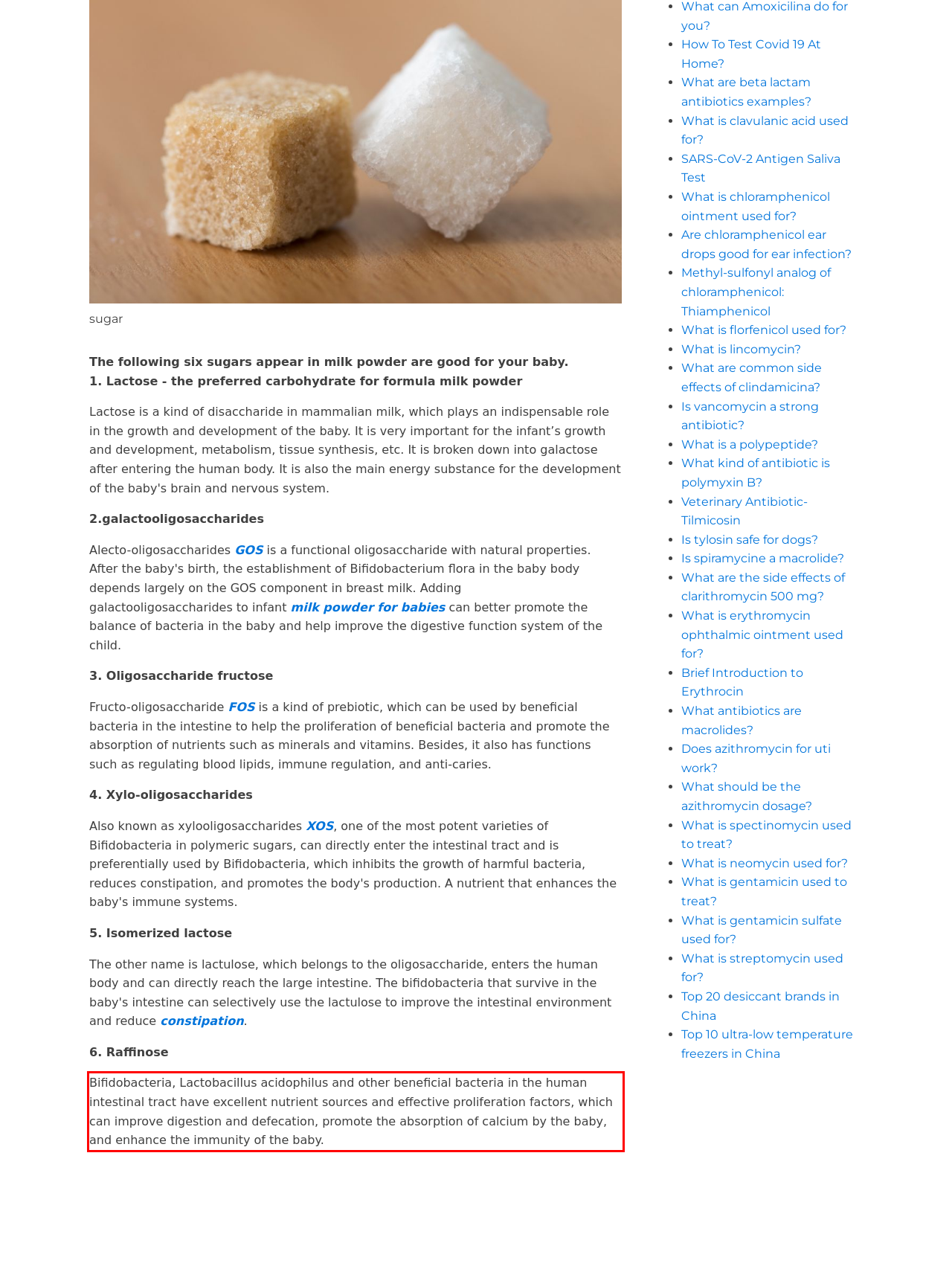Please perform OCR on the text content within the red bounding box that is highlighted in the provided webpage screenshot.

Bifidobacteria, Lactobacillus acidophilus and other beneficial bacteria in the human intestinal tract have excellent nutrient sources and effective proliferation factors, which can improve digestion and defecation, promote the absorption of calcium by the baby, and enhance the immunity of the baby.